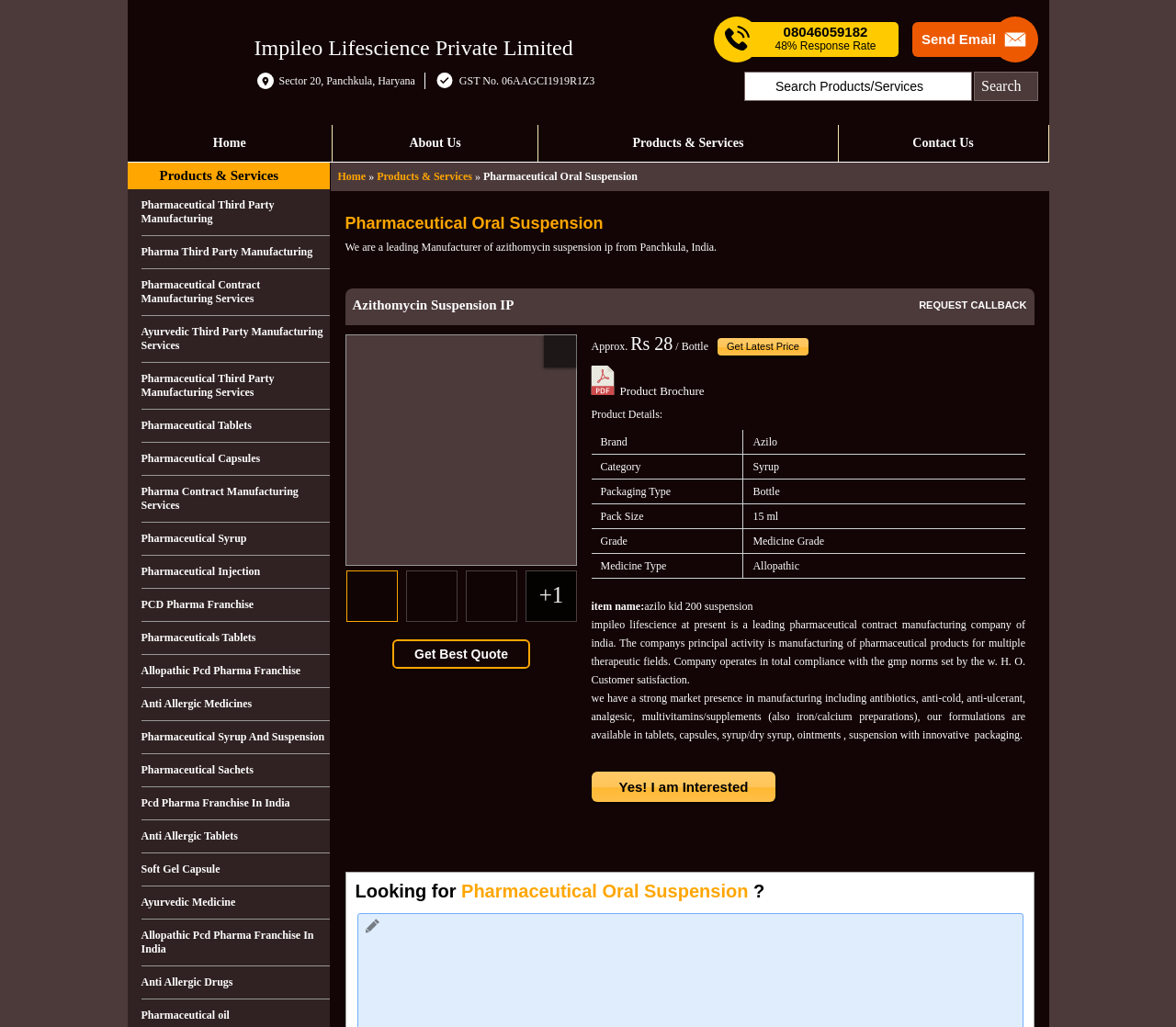Determine the bounding box coordinates for the area that should be clicked to carry out the following instruction: "Send an email to Impileo Lifescience Private Limited".

[0.784, 0.03, 0.847, 0.046]